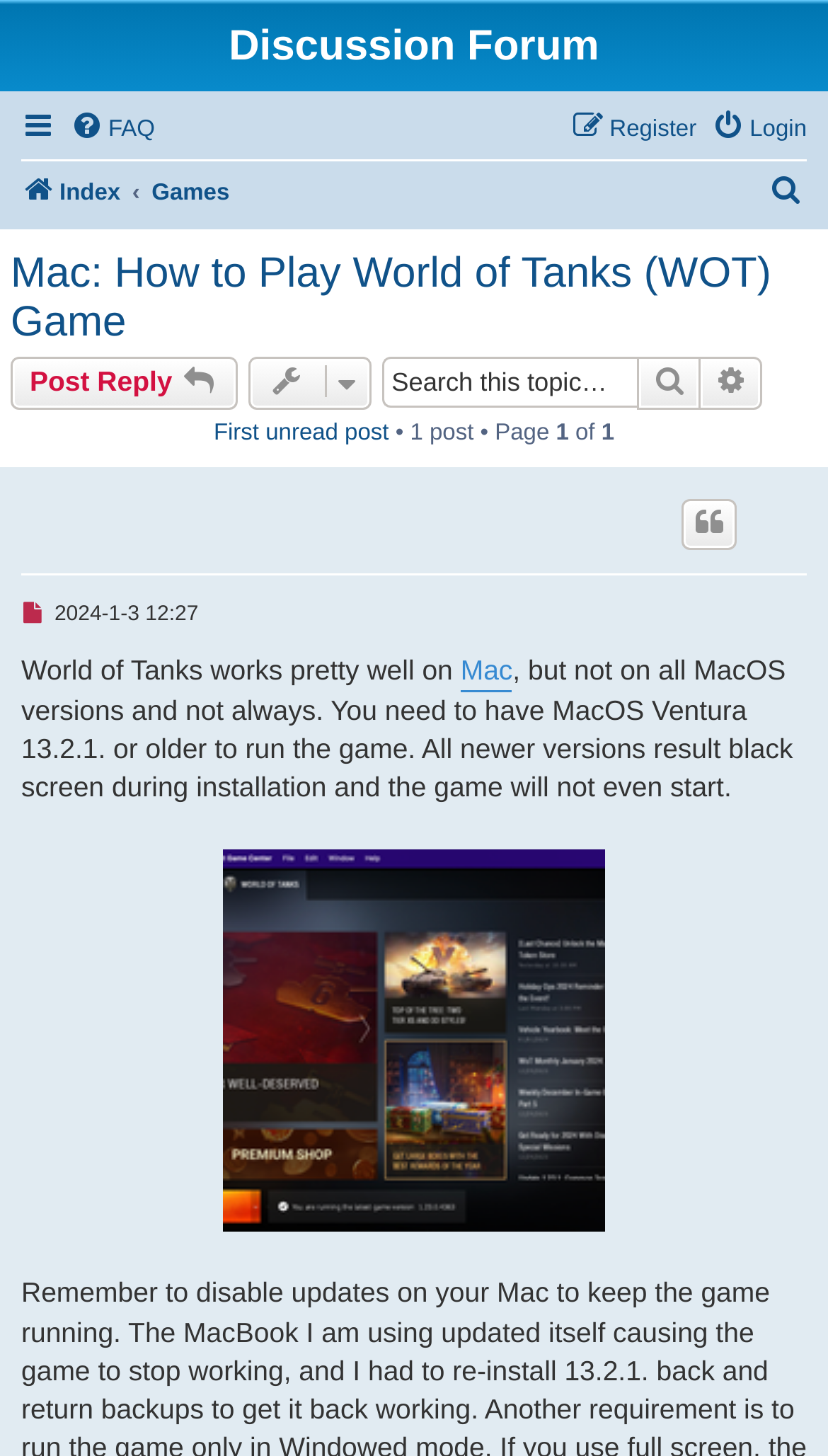Predict the bounding box coordinates for the UI element described as: "Advanced search". The coordinates should be four float numbers between 0 and 1, presented as [left, top, right, bottom].

[0.847, 0.246, 0.922, 0.281]